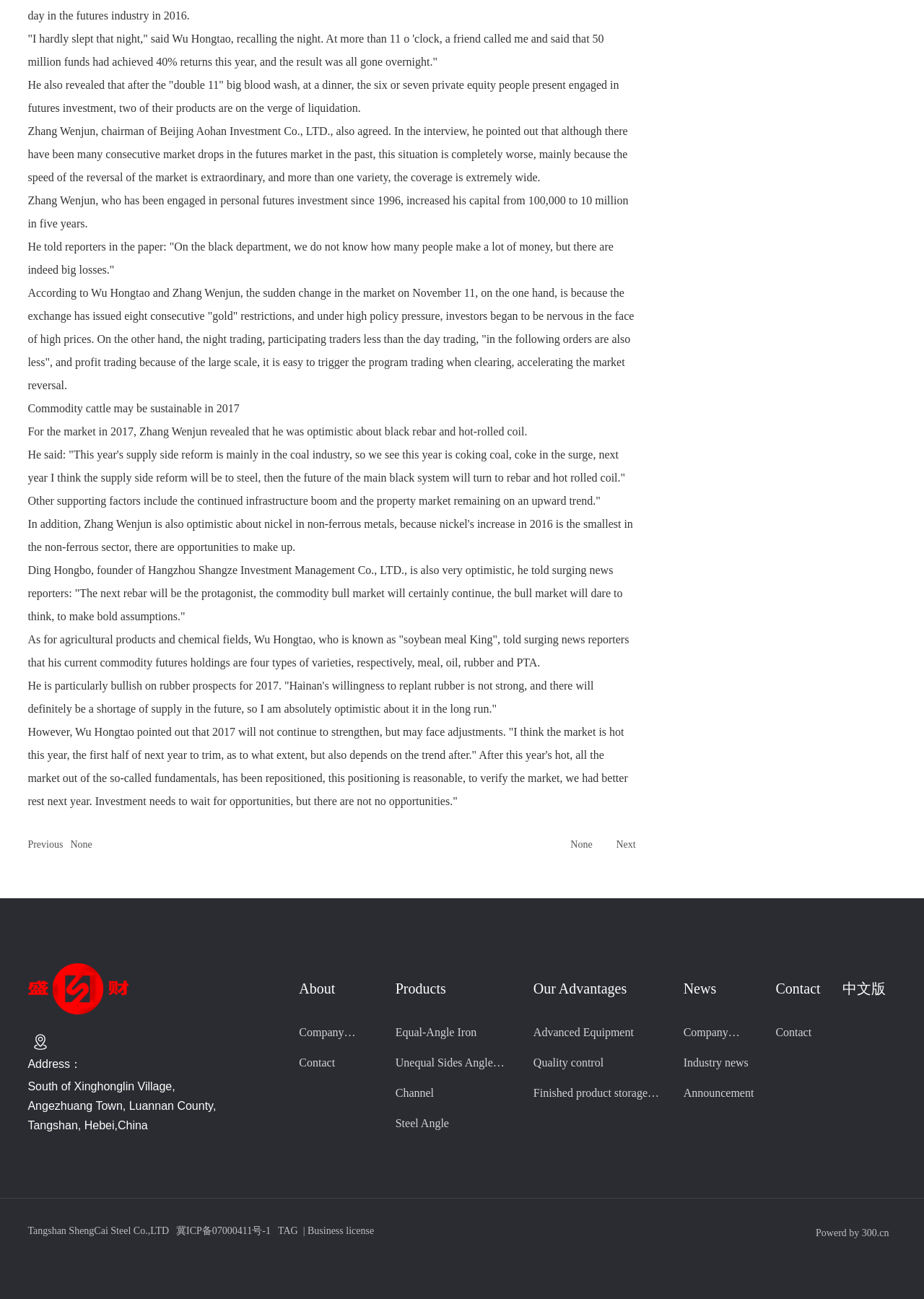Who is Zhang Wenjun?
Please give a detailed and elaborate answer to the question based on the image.

According to the article, Zhang Wenjun is the chairman of Beijing Aohan Investment Co., LTD., and he has been engaged in personal futures investment since 1996.